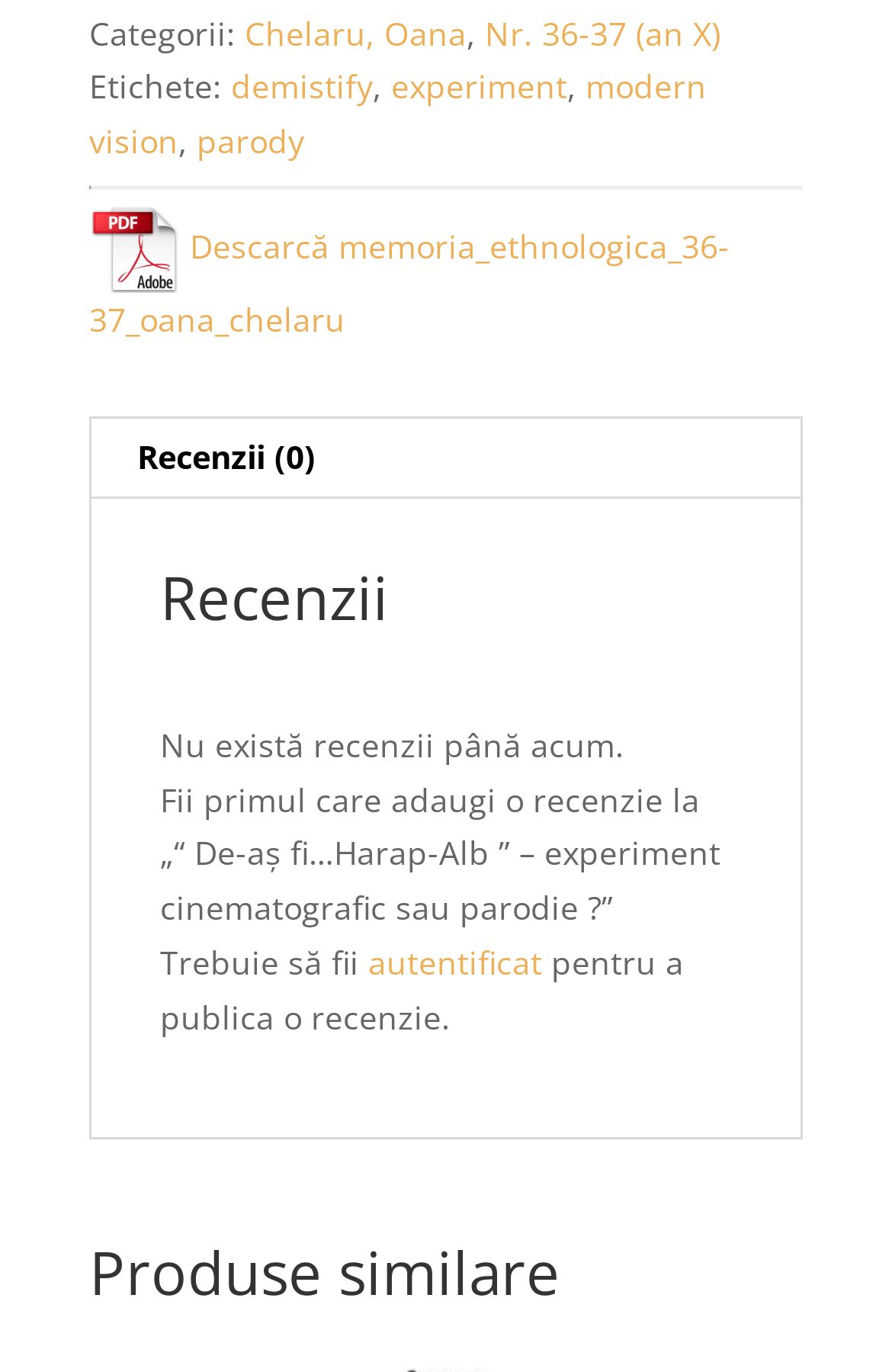From the given element description: "Nr. 36-37 (an X)", find the bounding box for the UI element. Provide the coordinates as four float numbers between 0 and 1, in the order [left, top, right, bottom].

[0.544, 0.008, 0.808, 0.039]